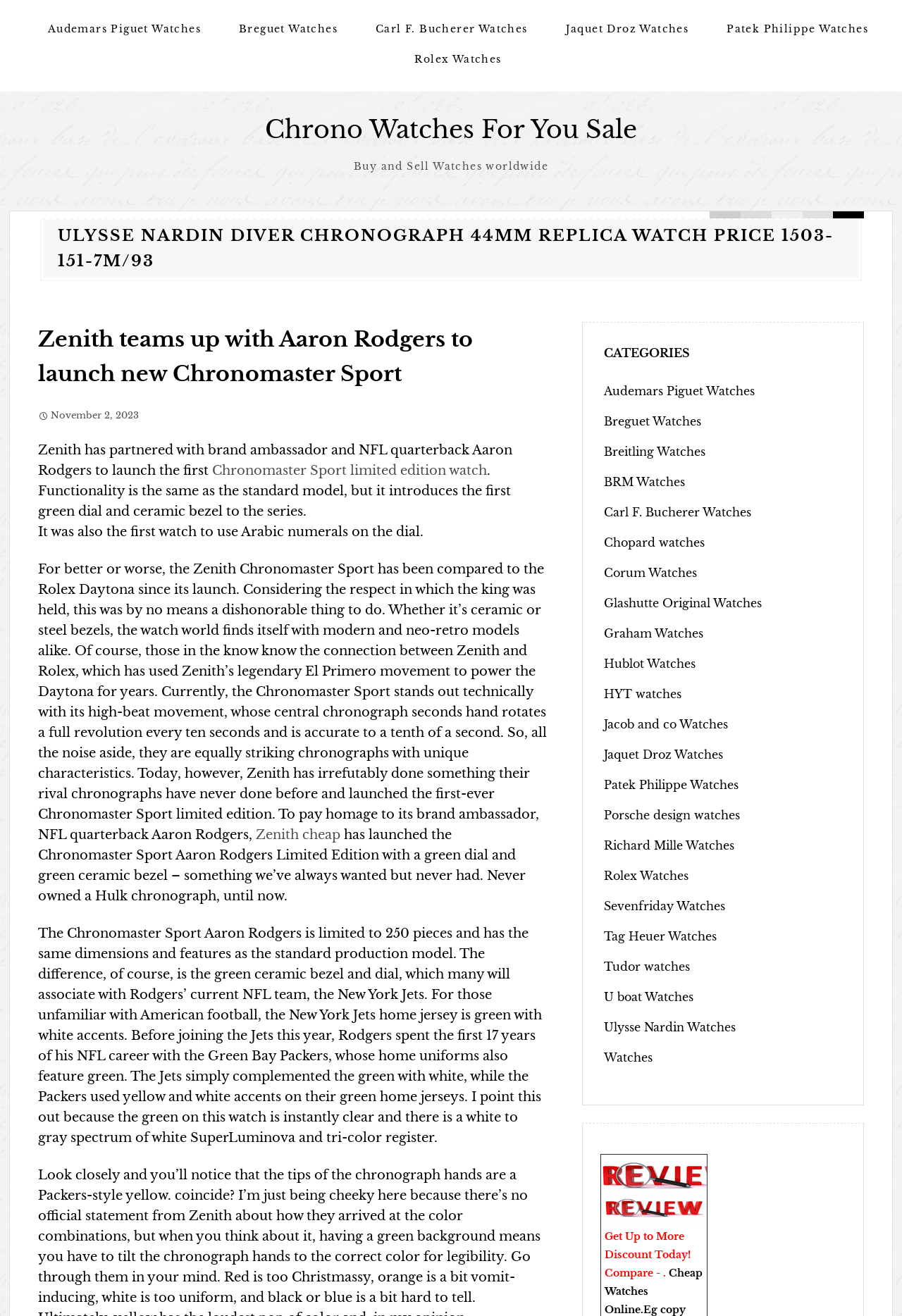Please mark the bounding box coordinates of the area that should be clicked to carry out the instruction: "Browse Ulysse Nardin Watches".

[0.67, 0.775, 0.816, 0.786]